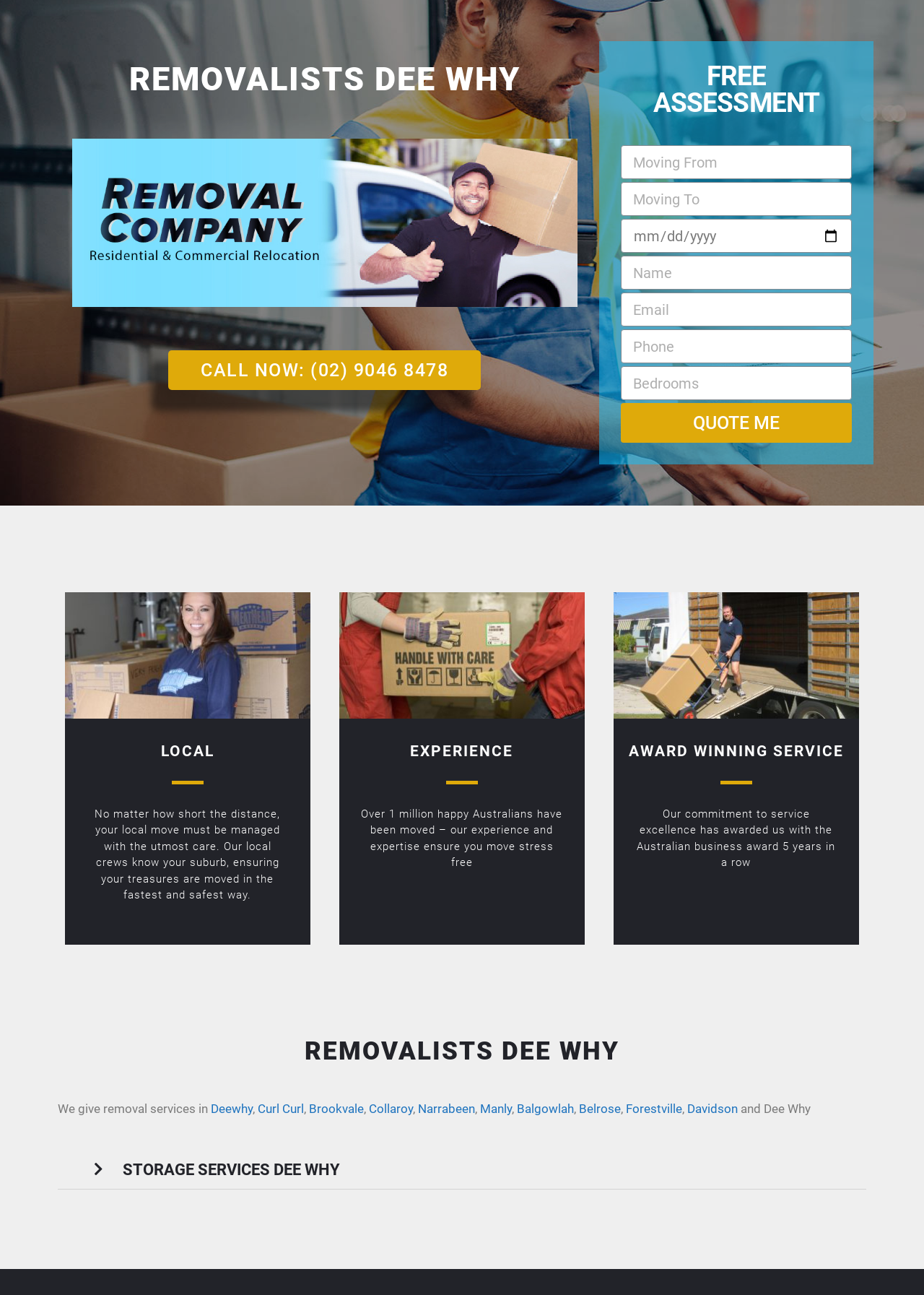What is the purpose of the 'QUOTE ME' button?
Please provide a detailed and comprehensive answer to the question.

The 'QUOTE ME' button is located below the textboxes for 'Moving From', 'Moving To', 'Date of Move', and other details, suggesting that it is used to submit the information and get a quote for the removal services.